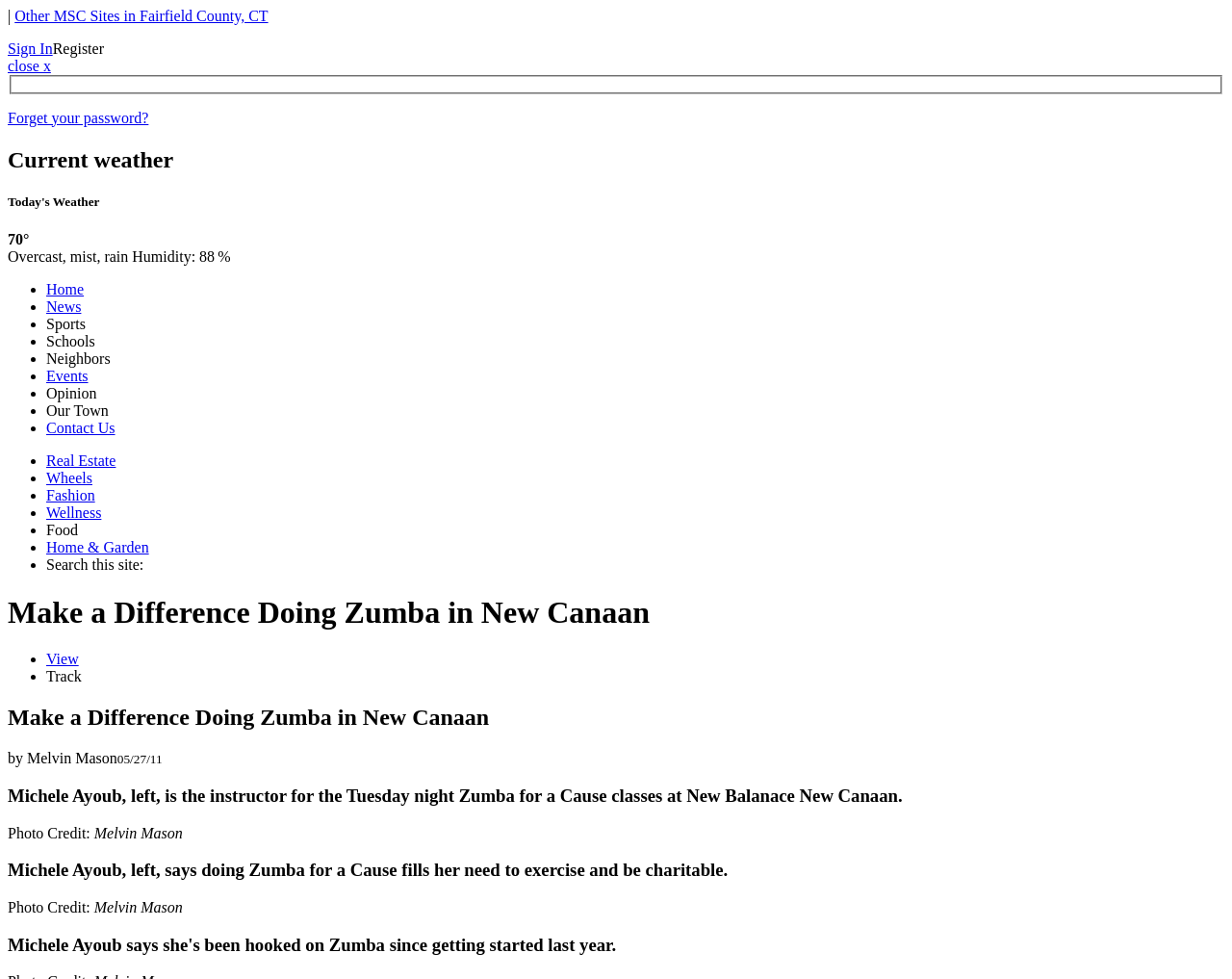Specify the bounding box coordinates for the region that must be clicked to perform the given instruction: "View".

[0.038, 0.665, 0.064, 0.682]